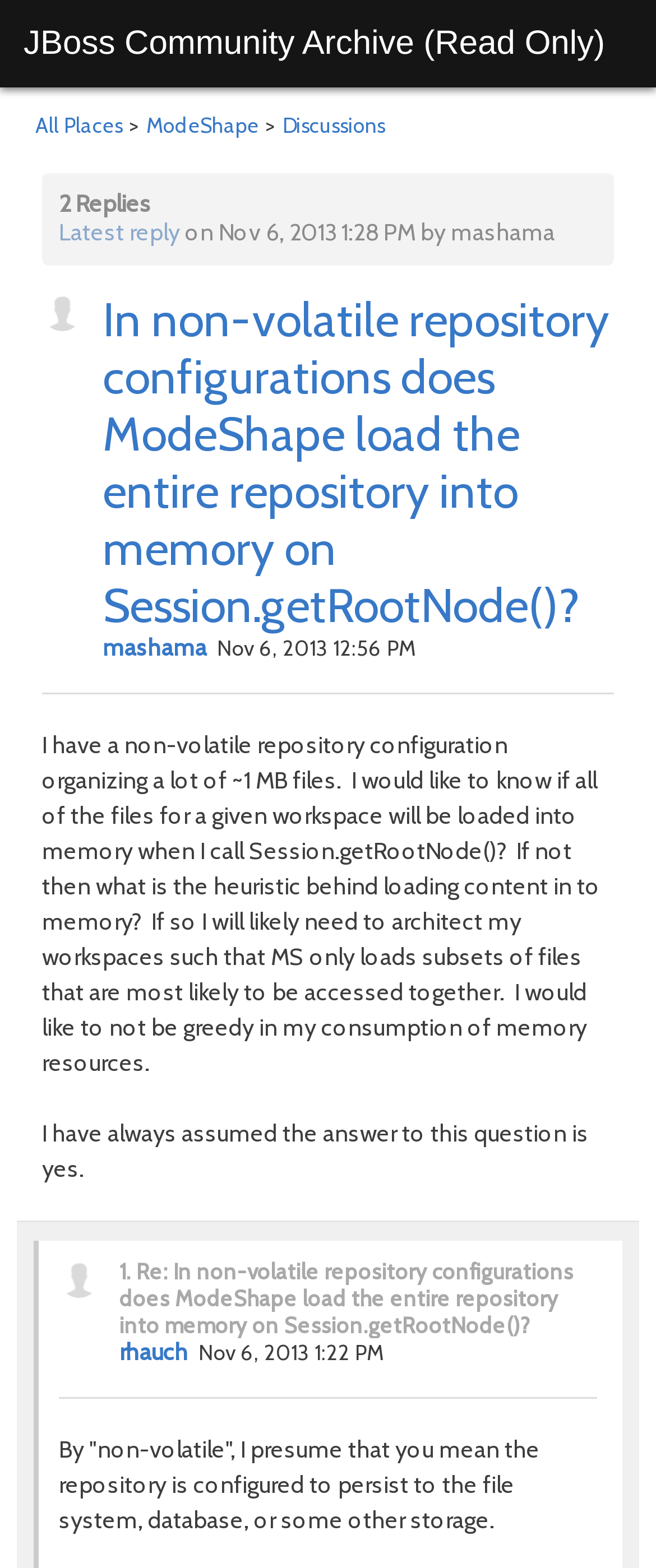Please provide the bounding box coordinates for the element that needs to be clicked to perform the following instruction: "Click the SKKN By Kim link". The coordinates should be given as four float numbers between 0 and 1, i.e., [left, top, right, bottom].

None